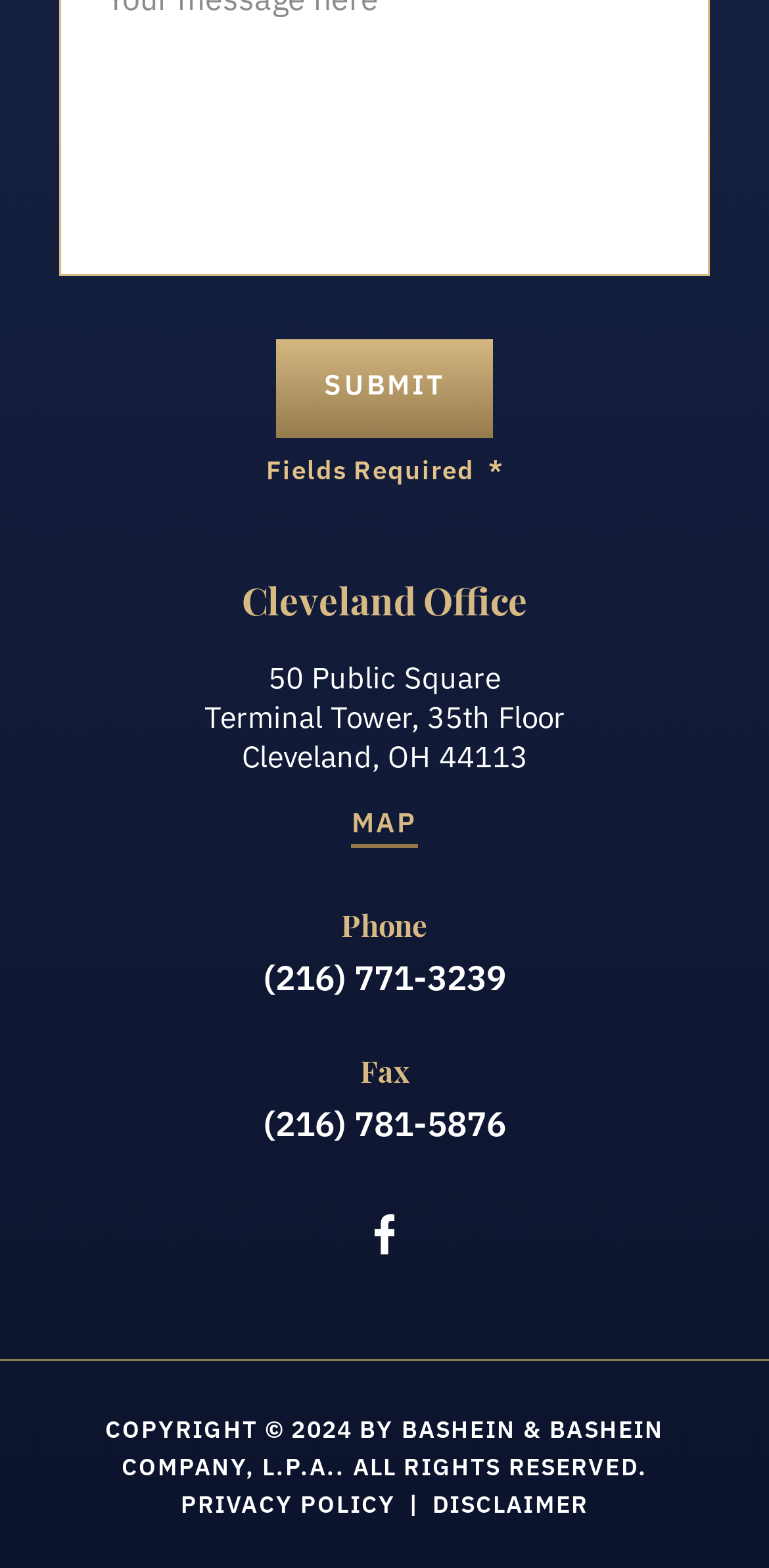Provide a short answer using a single word or phrase for the following question: 
What is the address of the Cleveland Office?

50 Public Square, Terminal Tower, 35th Floor, Cleveland, OH 44113